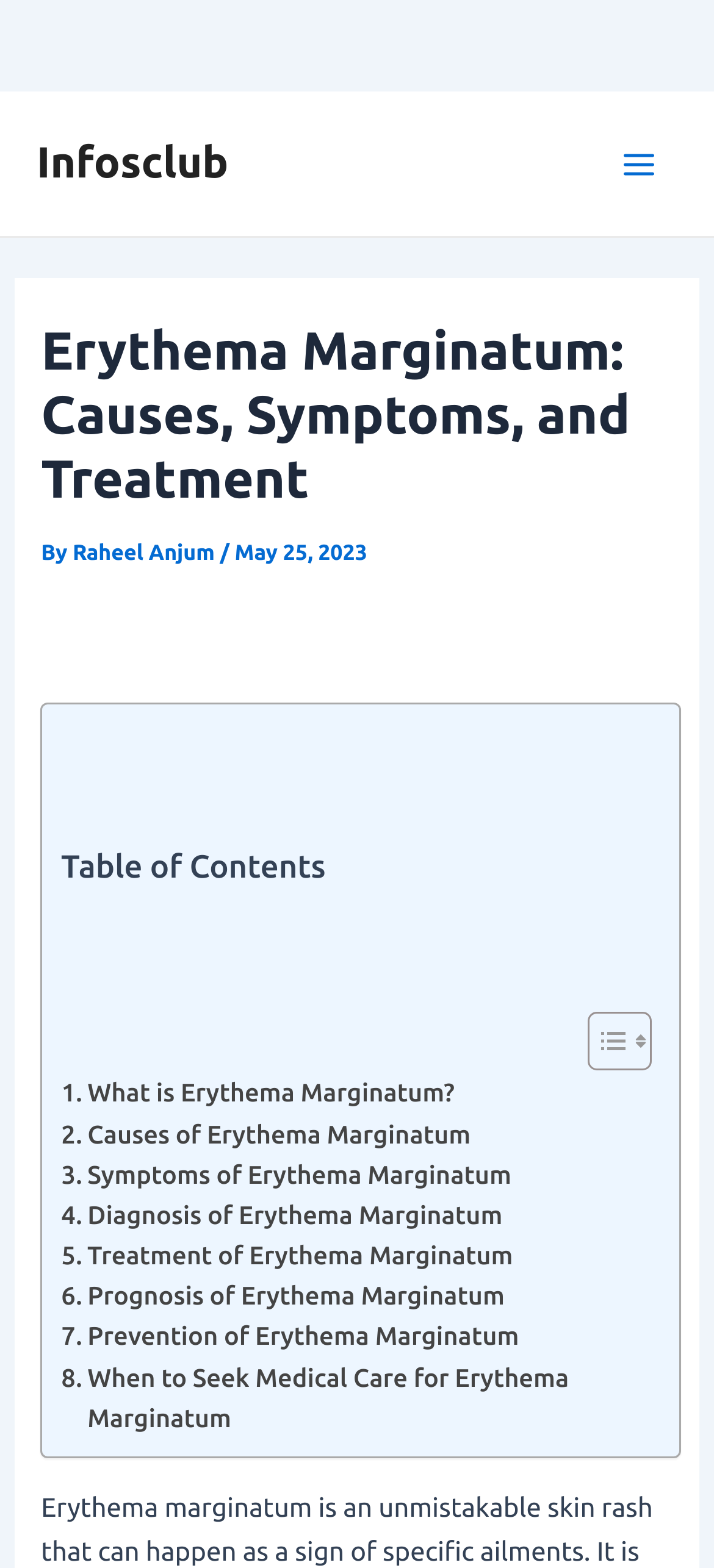Identify the bounding box coordinates of the part that should be clicked to carry out this instruction: "Learn about Causes of Erythema Marginatum".

[0.086, 0.71, 0.659, 0.736]